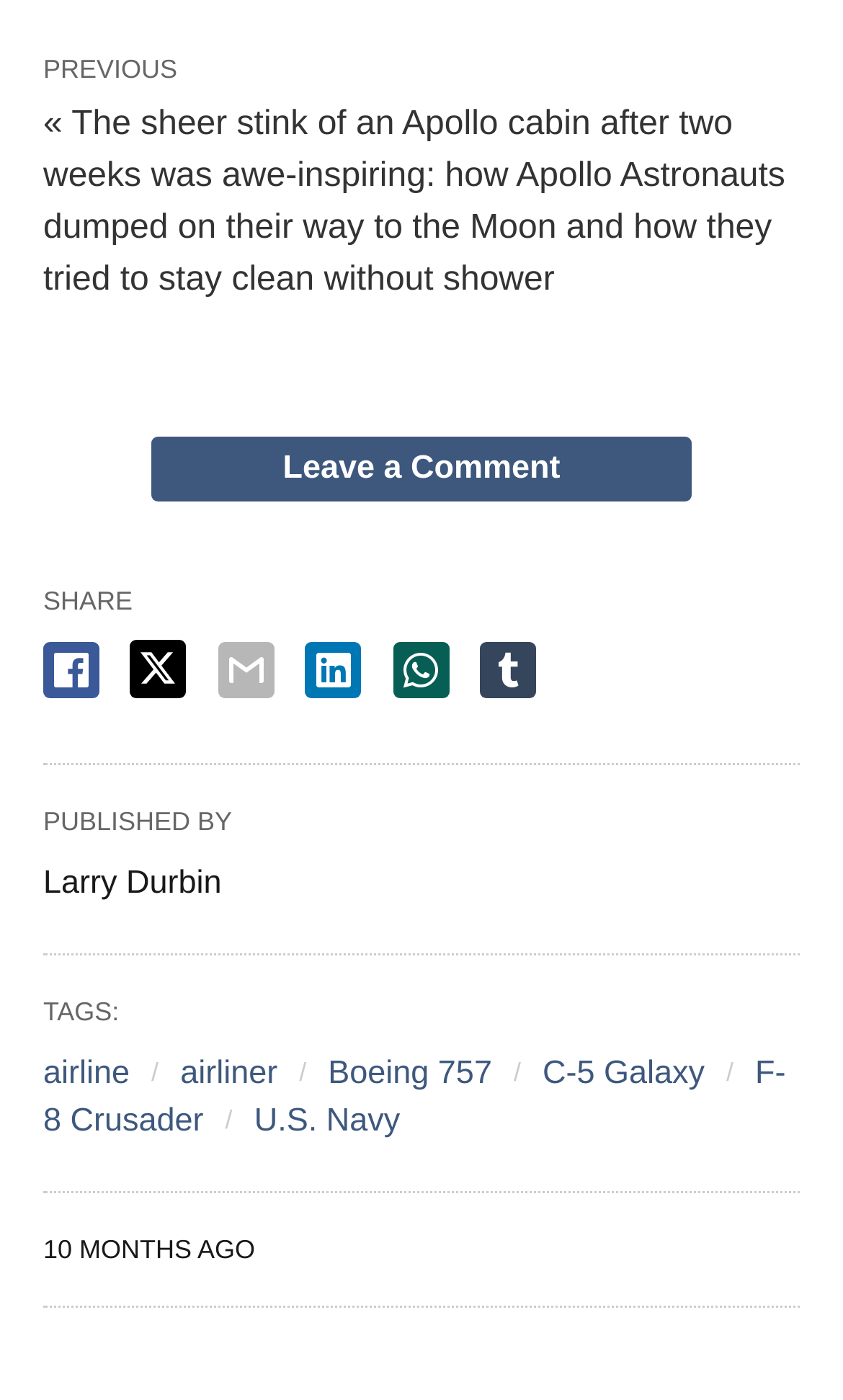Identify the bounding box coordinates for the element you need to click to achieve the following task: "Click on the previous article link". The coordinates must be four float values ranging from 0 to 1, formatted as [left, top, right, bottom].

[0.051, 0.076, 0.932, 0.213]